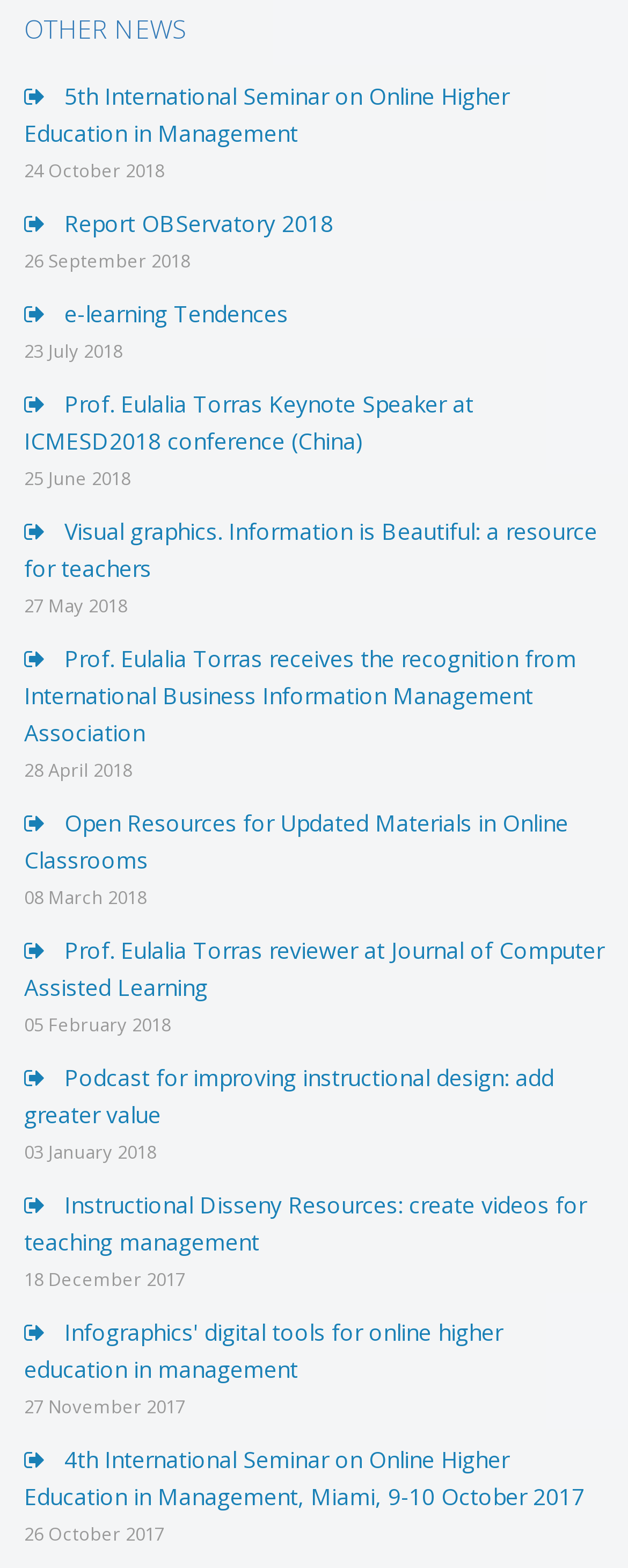Identify the bounding box coordinates of the clickable region required to complete the instruction: "read Report OBServatory 2018". The coordinates should be given as four float numbers within the range of 0 and 1, i.e., [left, top, right, bottom].

[0.038, 0.133, 0.531, 0.152]